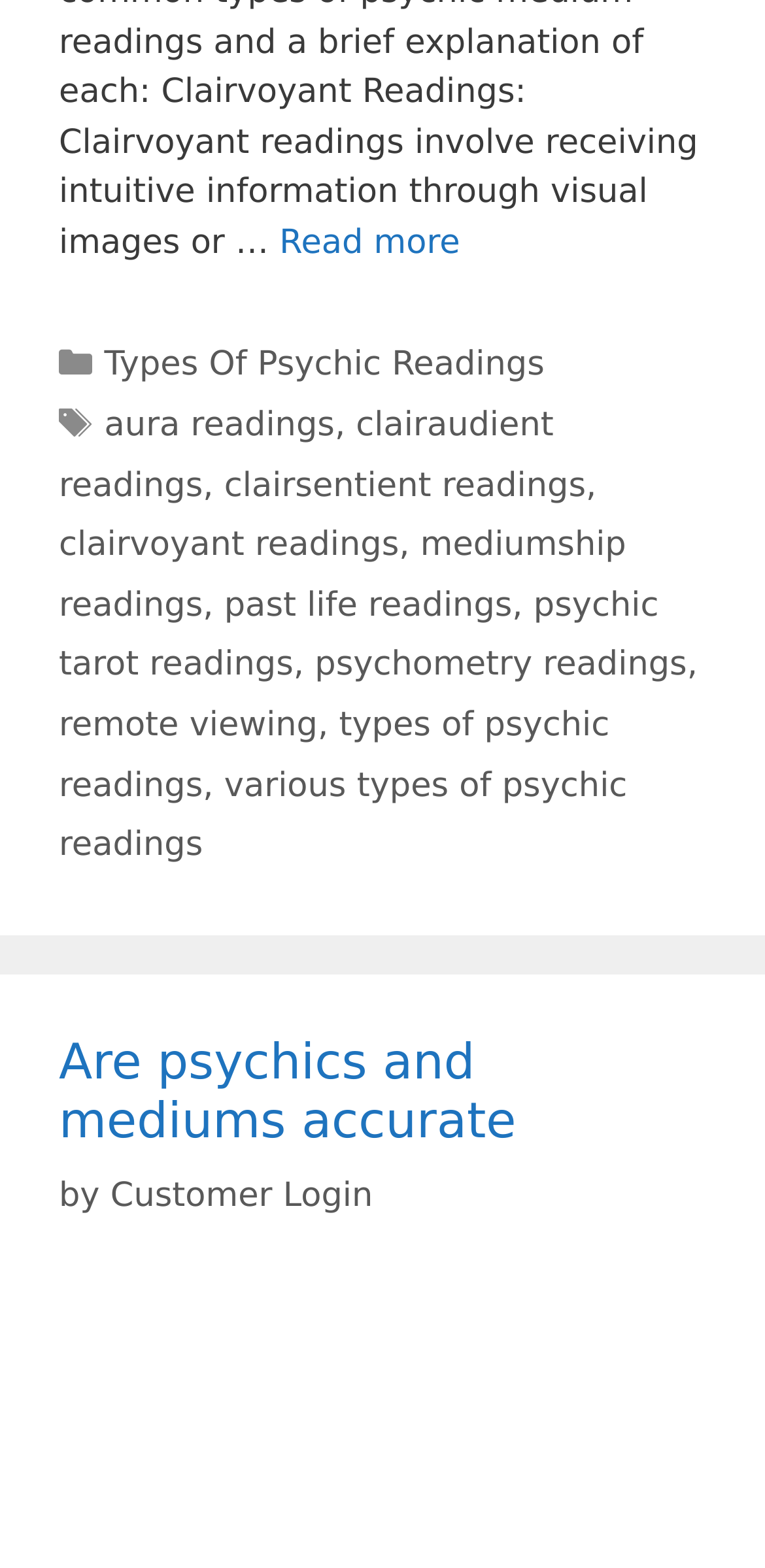Find and indicate the bounding box coordinates of the region you should select to follow the given instruction: "Check the article about Are psychics and mediums accurate".

[0.077, 0.659, 0.675, 0.733]